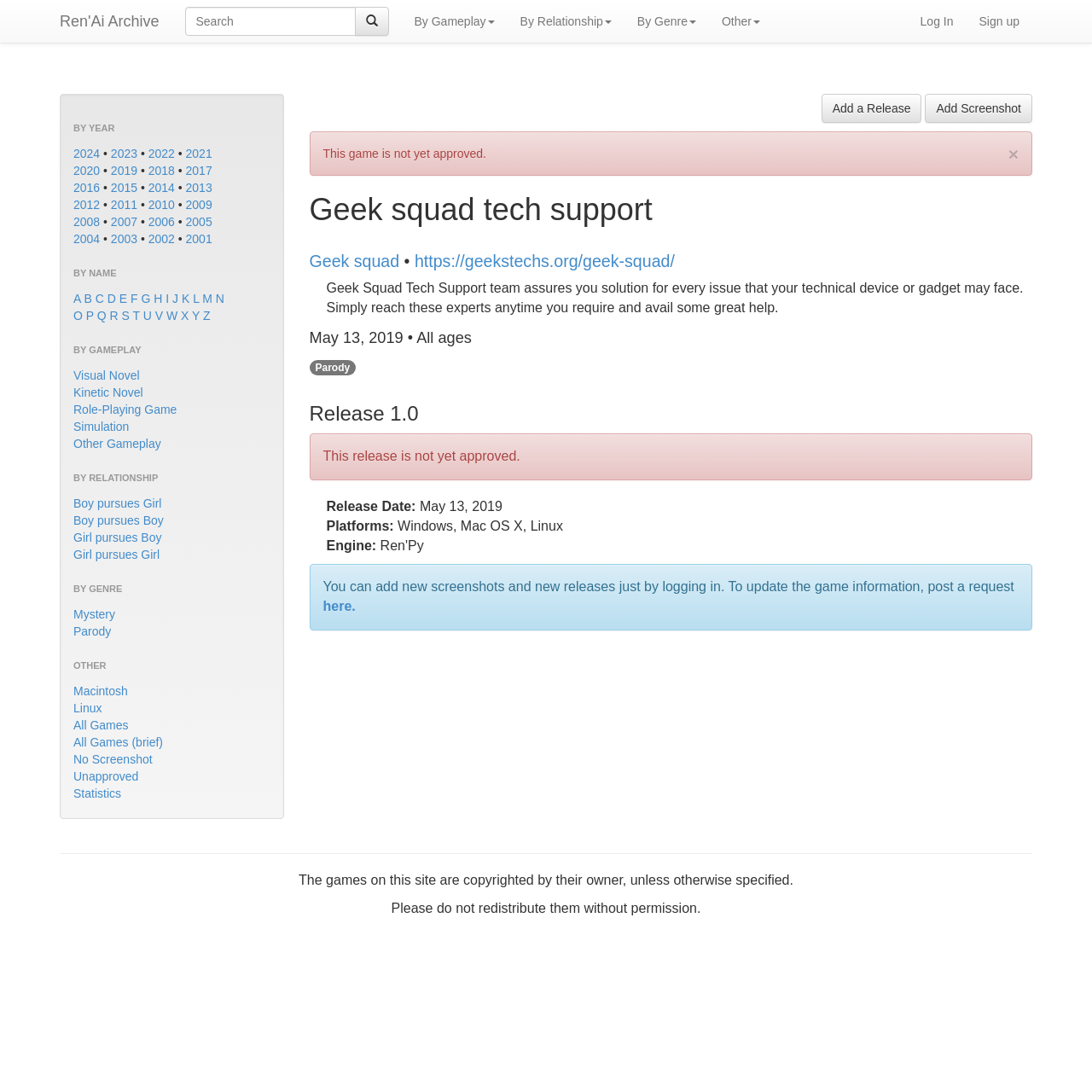Determine the bounding box coordinates of the clickable area required to perform the following instruction: "Sign up for an account". The coordinates should be represented as four float numbers between 0 and 1: [left, top, right, bottom].

[0.885, 0.0, 0.945, 0.039]